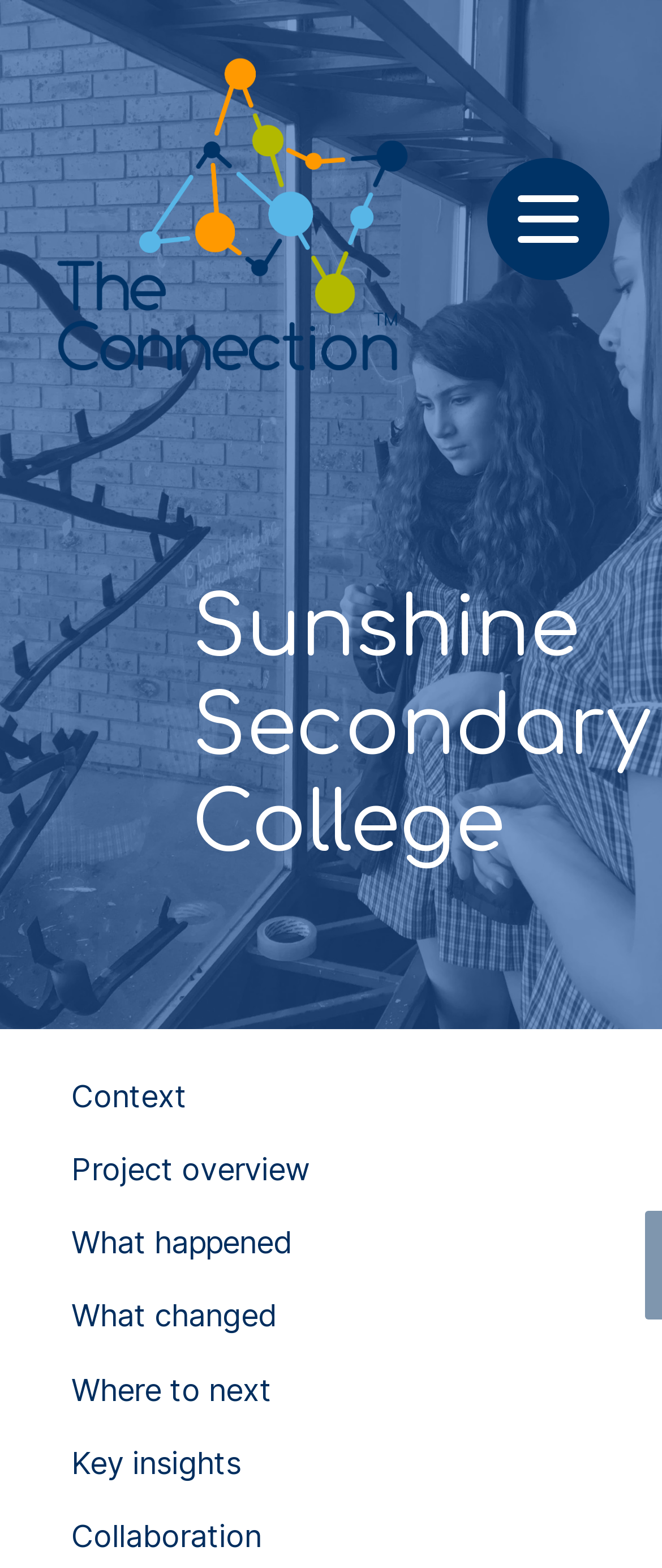What is the main heading displayed on the webpage? Please provide the text.

Sunshine Secondary College